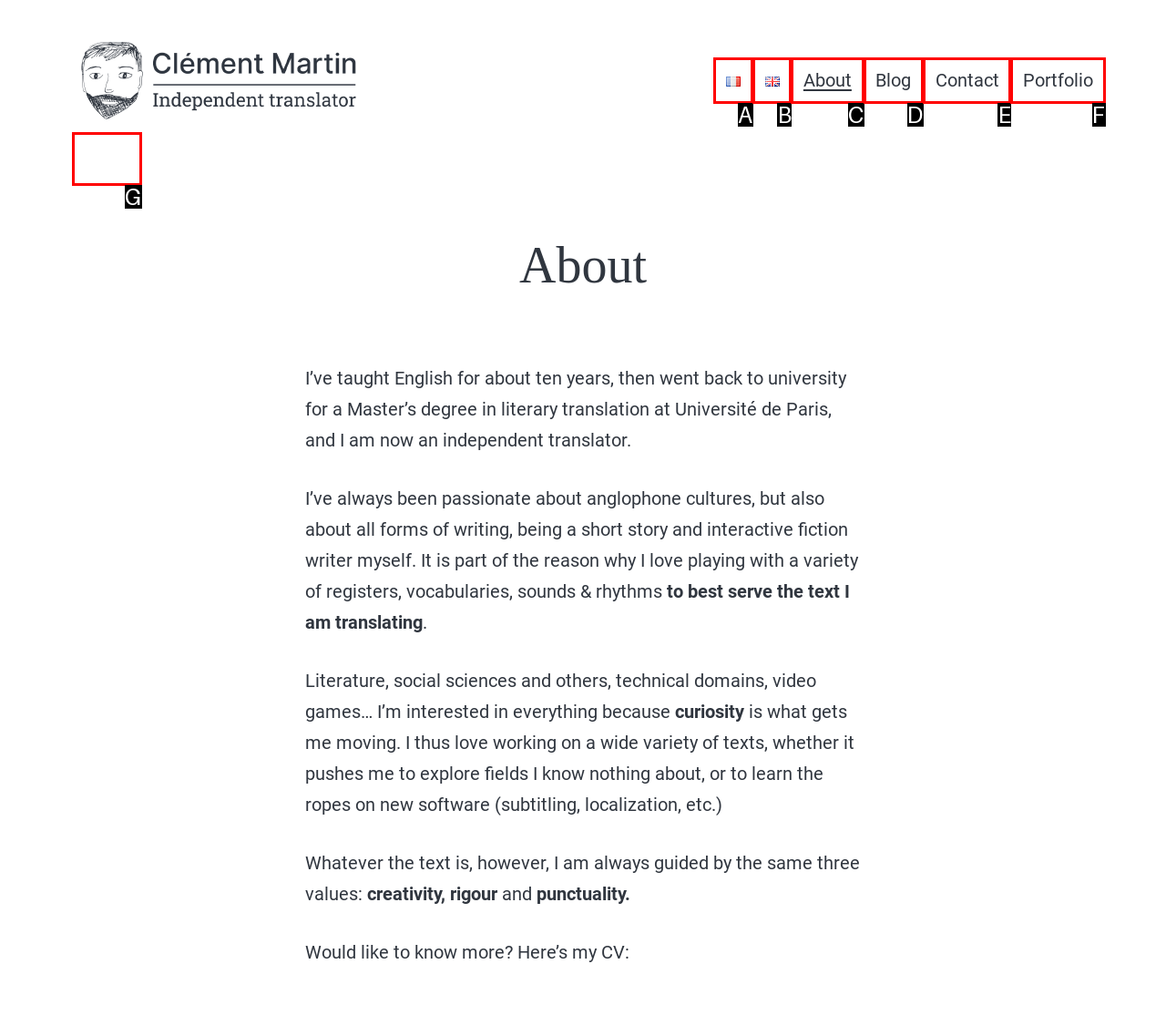Match the HTML element to the description: Skip to main content. Respond with the letter of the correct option directly.

None